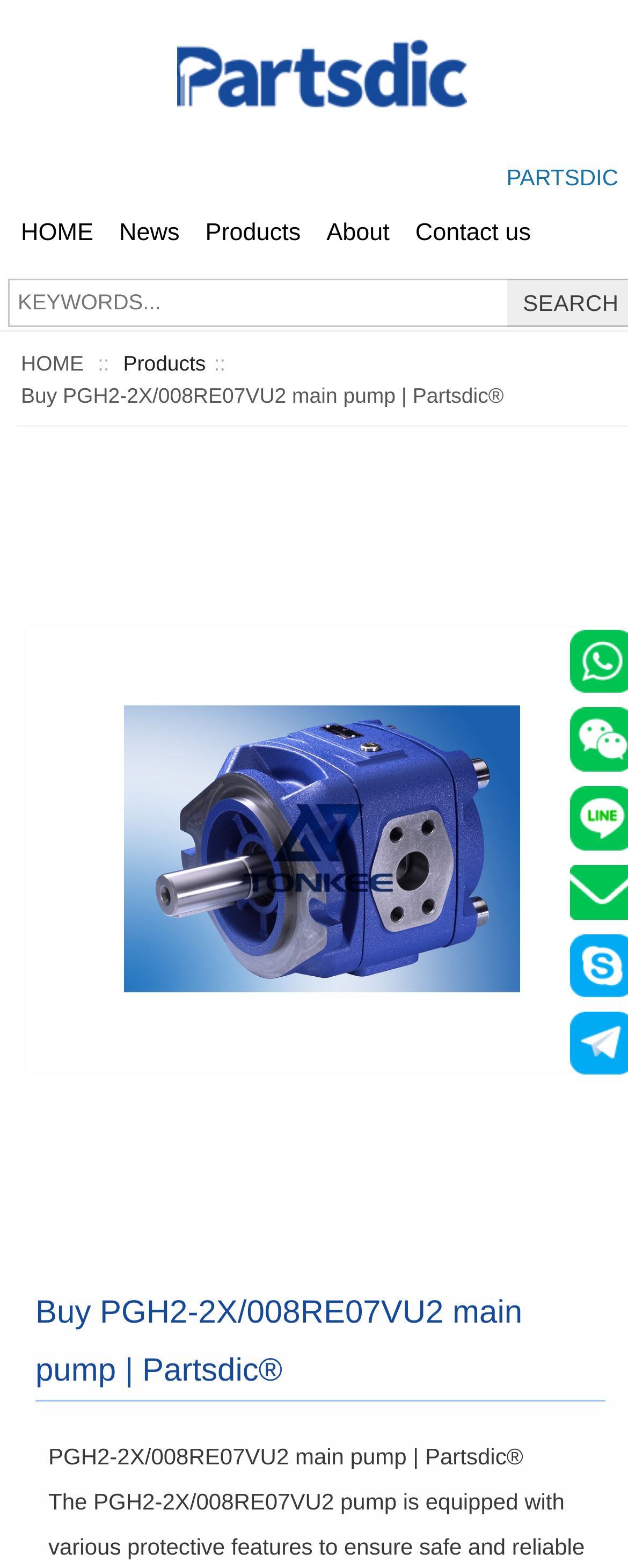Please identify the coordinates of the bounding box that should be clicked to fulfill this instruction: "Search again".

None